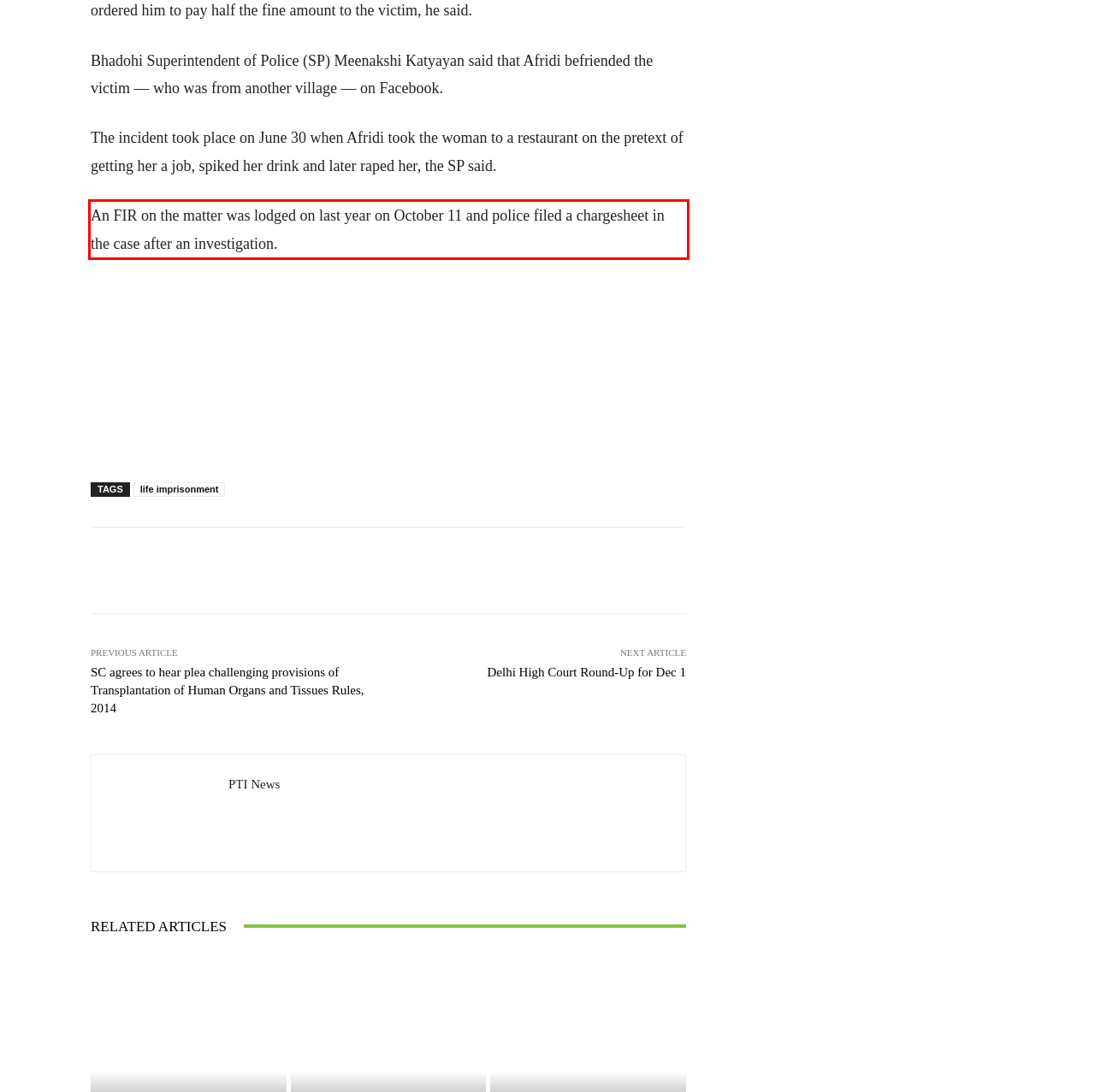You are presented with a webpage screenshot featuring a red bounding box. Perform OCR on the text inside the red bounding box and extract the content.

An FIR on the matter was lodged on last year on October 11 and police filed a chargesheet in the case after an investigation.